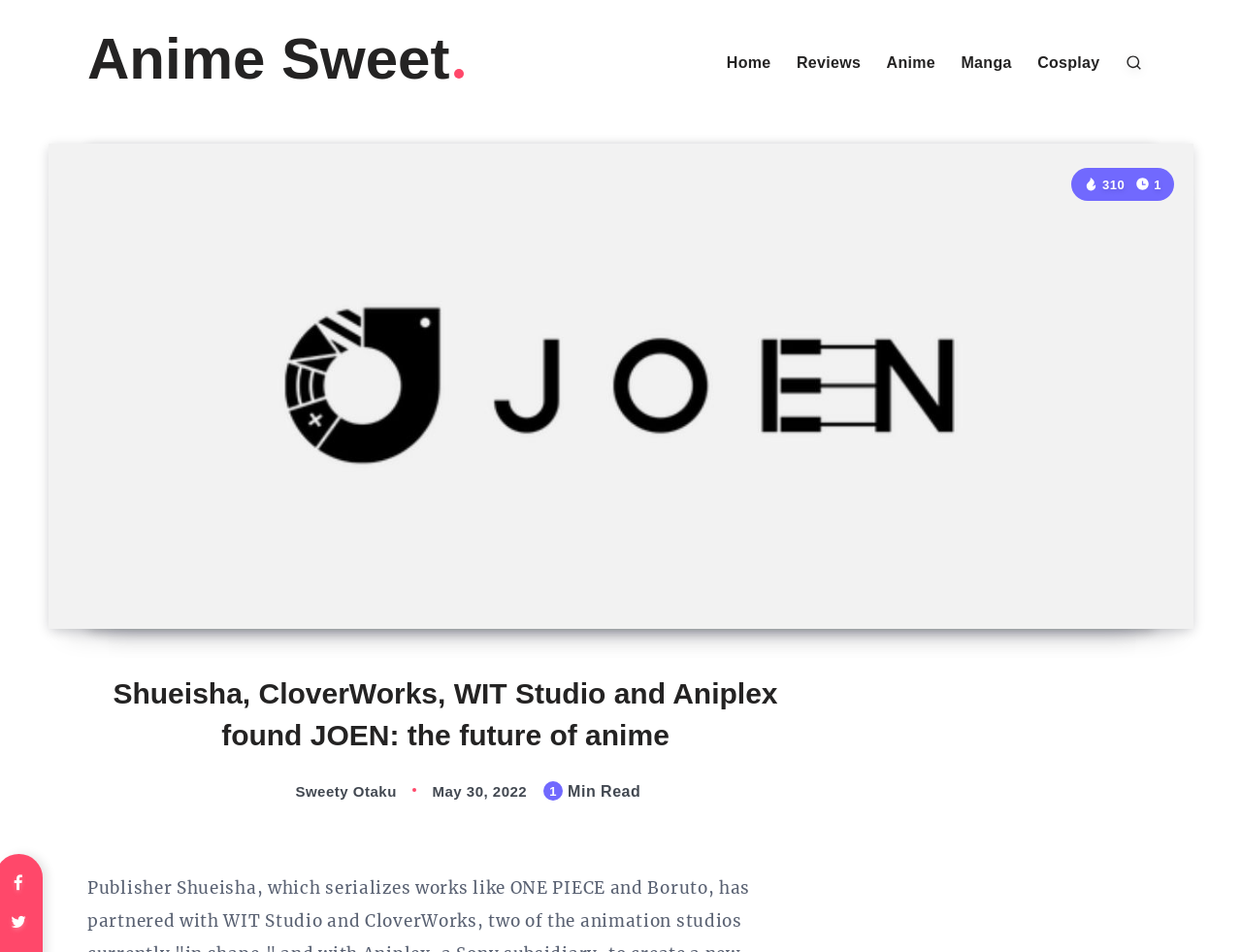What is the name of the anime mentioned?
Please elaborate on the answer to the question with detailed information.

The name of the anime mentioned is JOEN, which is found in the main heading of the webpage, 'Shueisha, CloverWorks, WIT Studio and Aniplex found JOEN: the future of anime'.